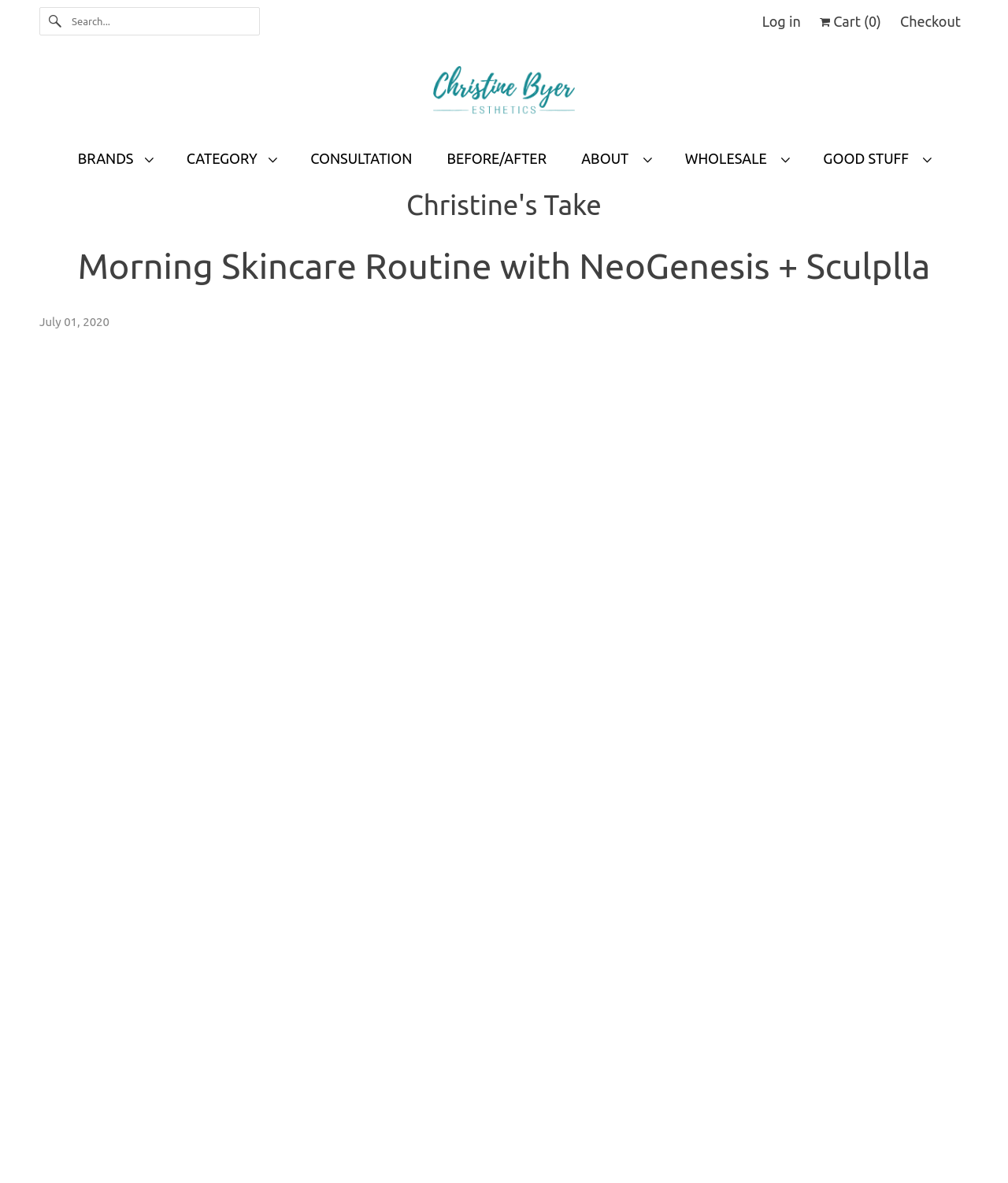Answer the following inquiry with a single word or phrase:
How many navigation links are there?

7